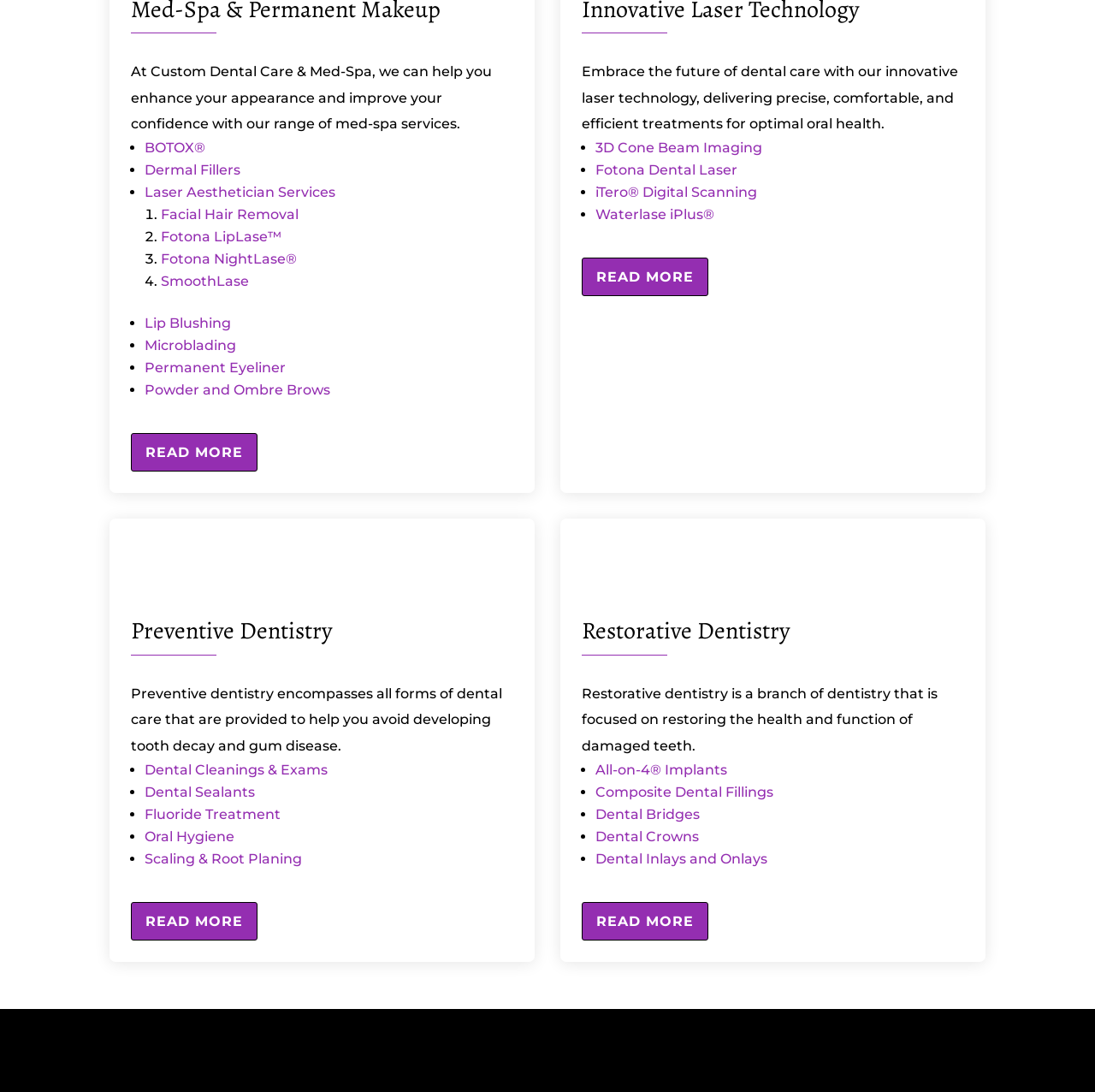Pinpoint the bounding box coordinates of the clickable element to carry out the following instruction: "Learn about 3D Cone Beam Imaging."

[0.544, 0.128, 0.696, 0.143]